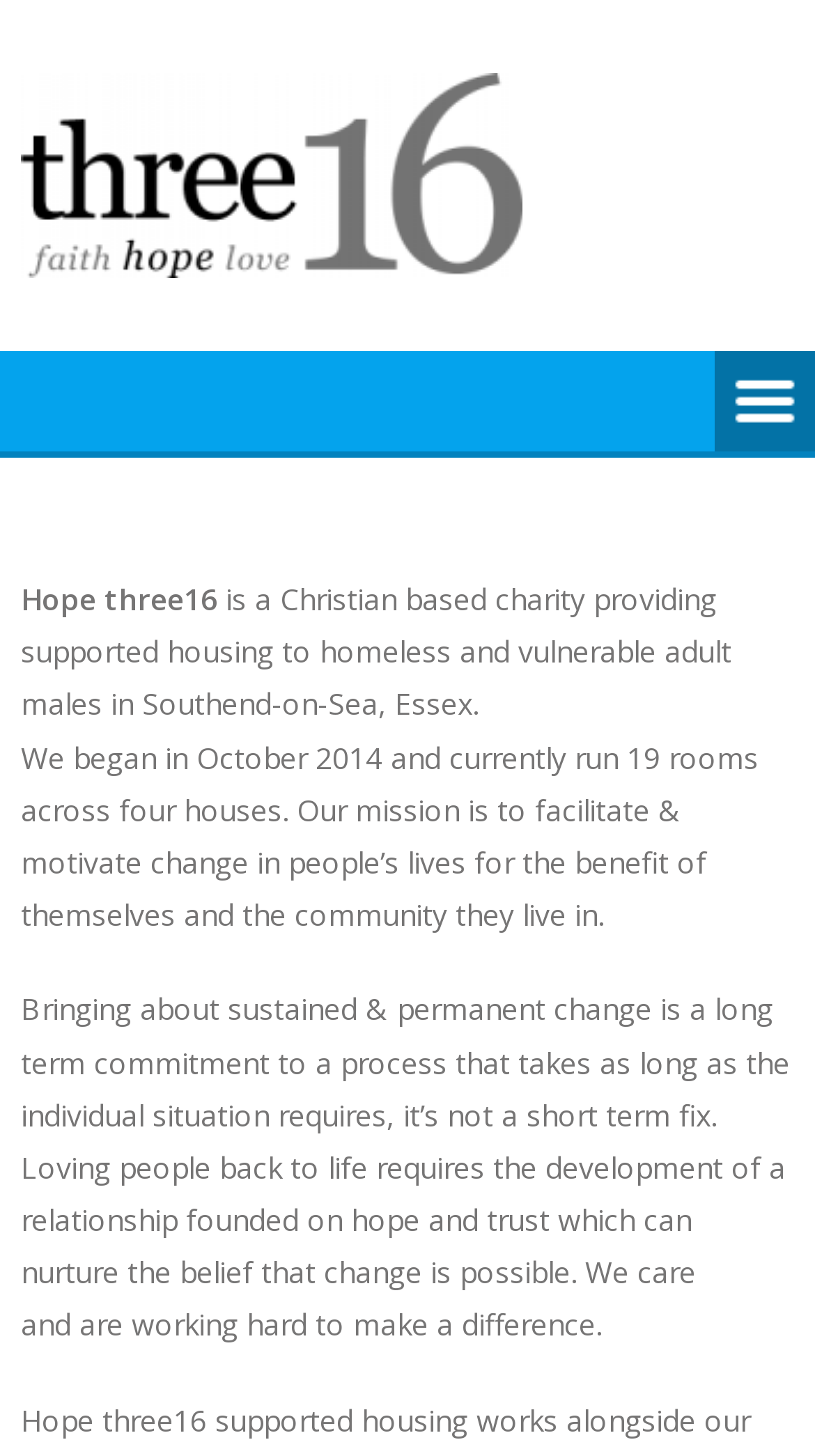Where is Hope three 16 based?
Refer to the image and offer an in-depth and detailed answer to the question.

According to the webpage content, specifically the second paragraph under the 'Menu' heading, it is mentioned that 'Hope three 16 is a Christian based charity providing supported housing to homeless and vulnerable adult males in Southend-on-Sea, Essex.'